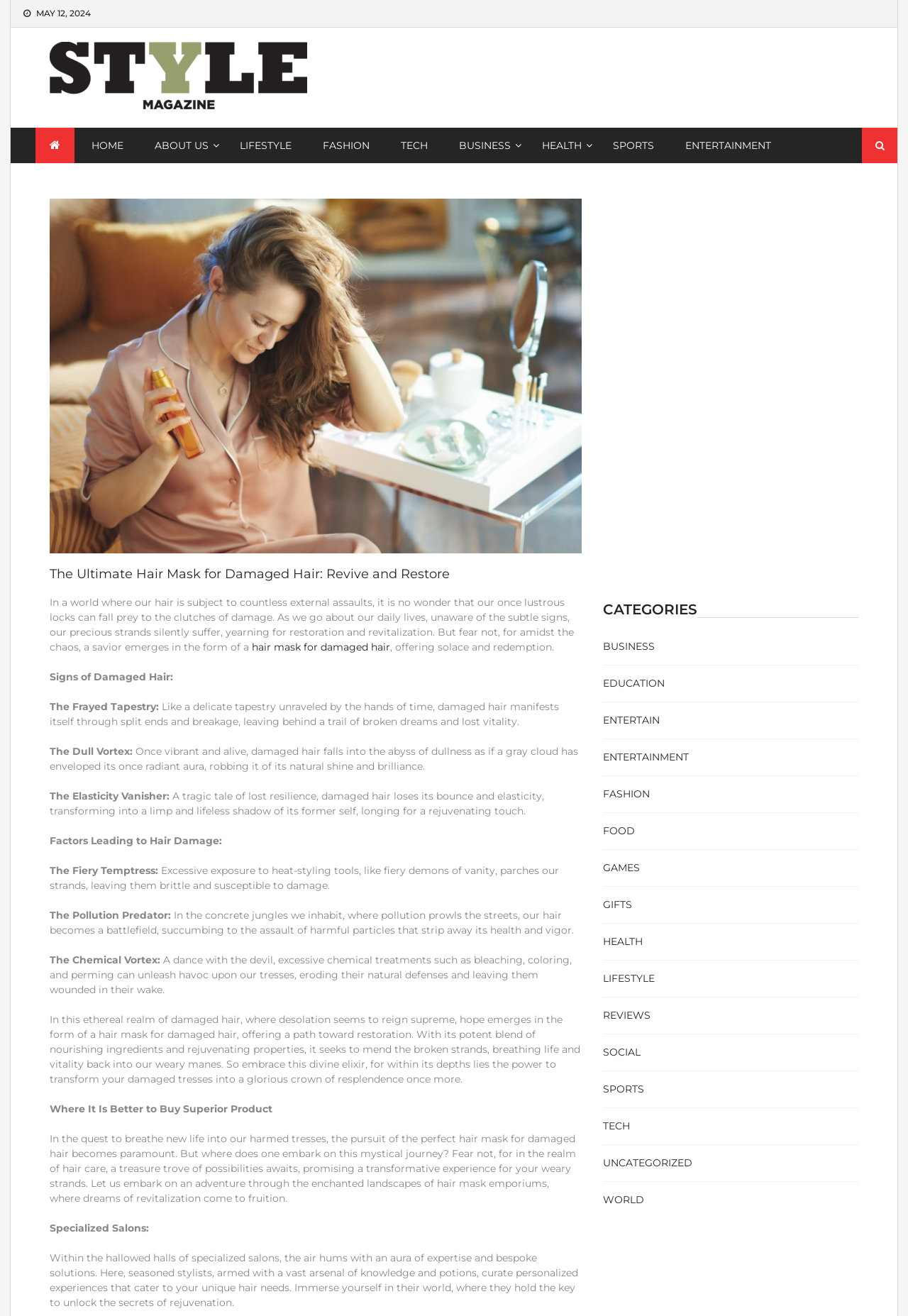Answer the question using only one word or a concise phrase: What is the date mentioned at the top of the webpage?

MAY 12, 2024